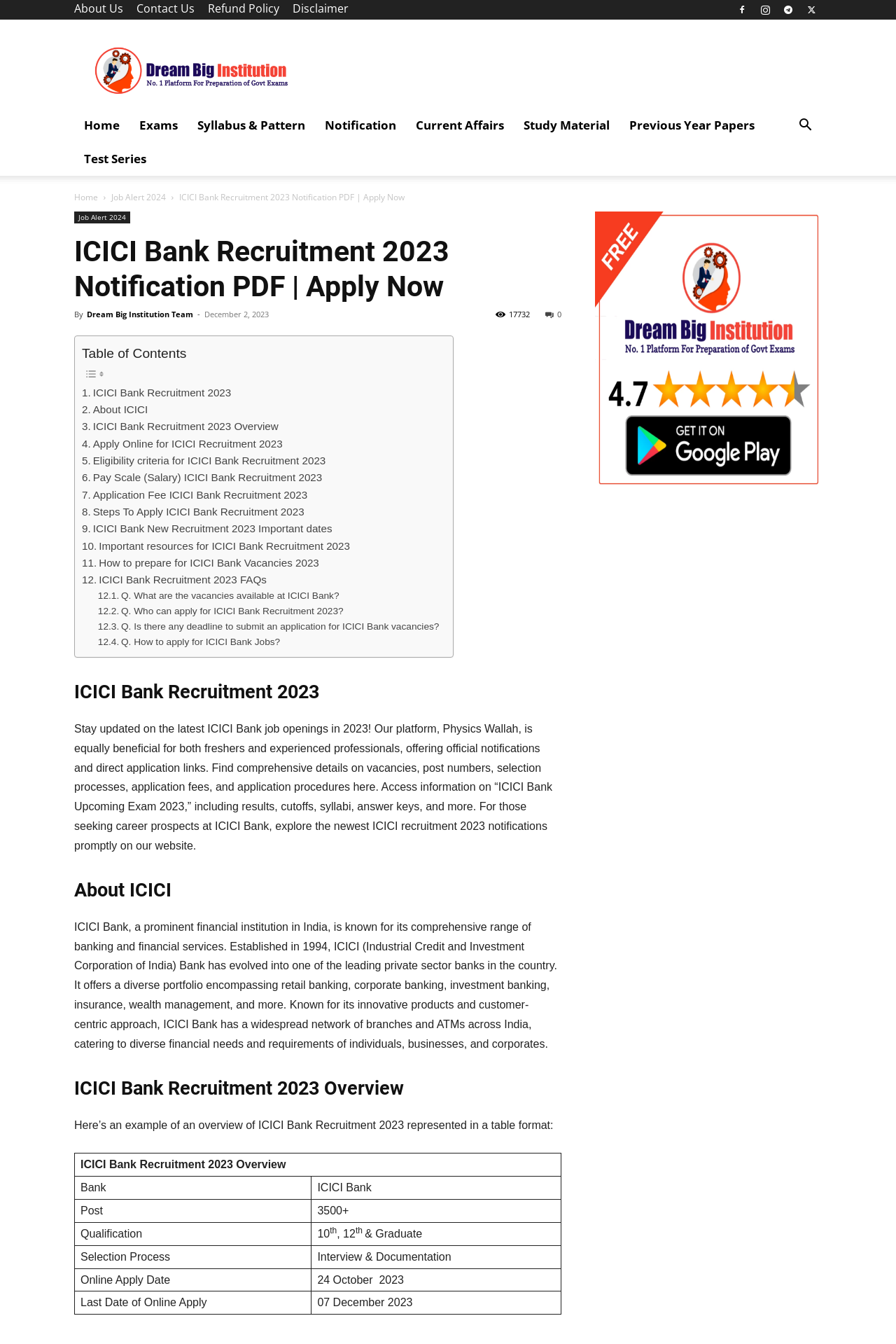Please answer the following question using a single word or phrase: 
What is the name of the platform that provides official notifications and direct application links for ICICI Bank job openings?

Physics Wallah